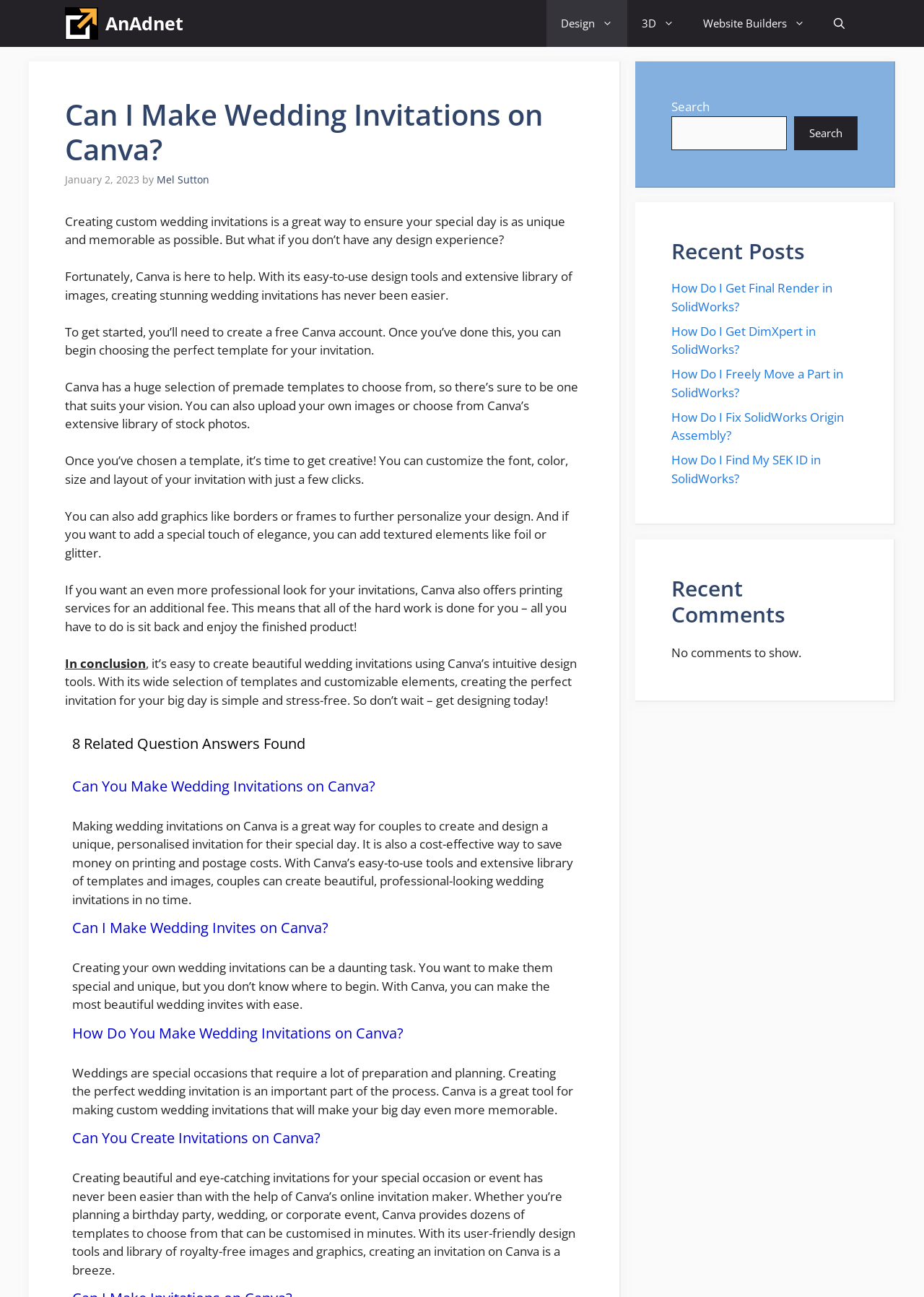Identify the bounding box coordinates of the area that should be clicked in order to complete the given instruction: "Click on the 'Design' link". The bounding box coordinates should be four float numbers between 0 and 1, i.e., [left, top, right, bottom].

[0.591, 0.0, 0.679, 0.036]